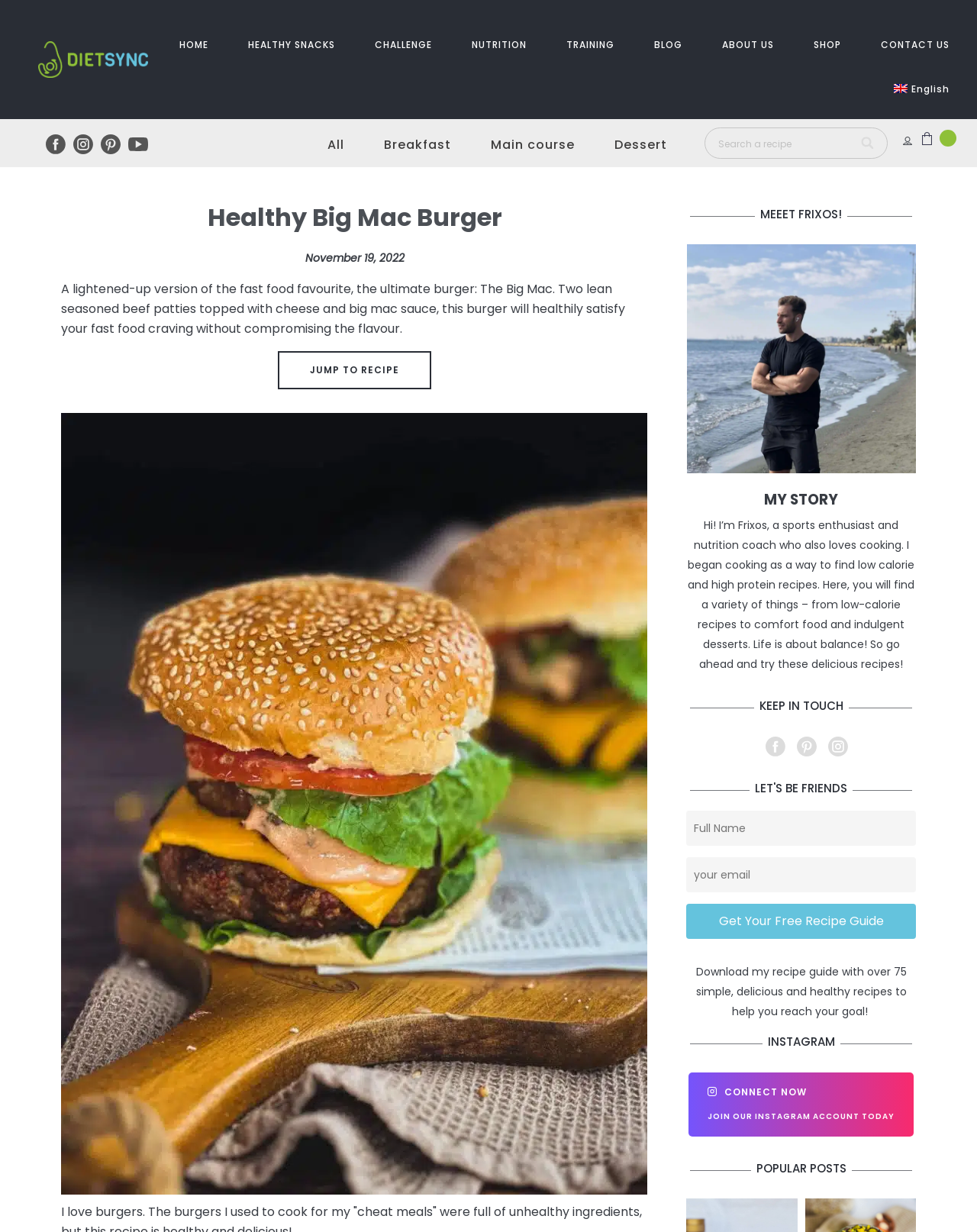Select the bounding box coordinates of the element I need to click to carry out the following instruction: "Jump to recipe".

[0.284, 0.284, 0.442, 0.317]